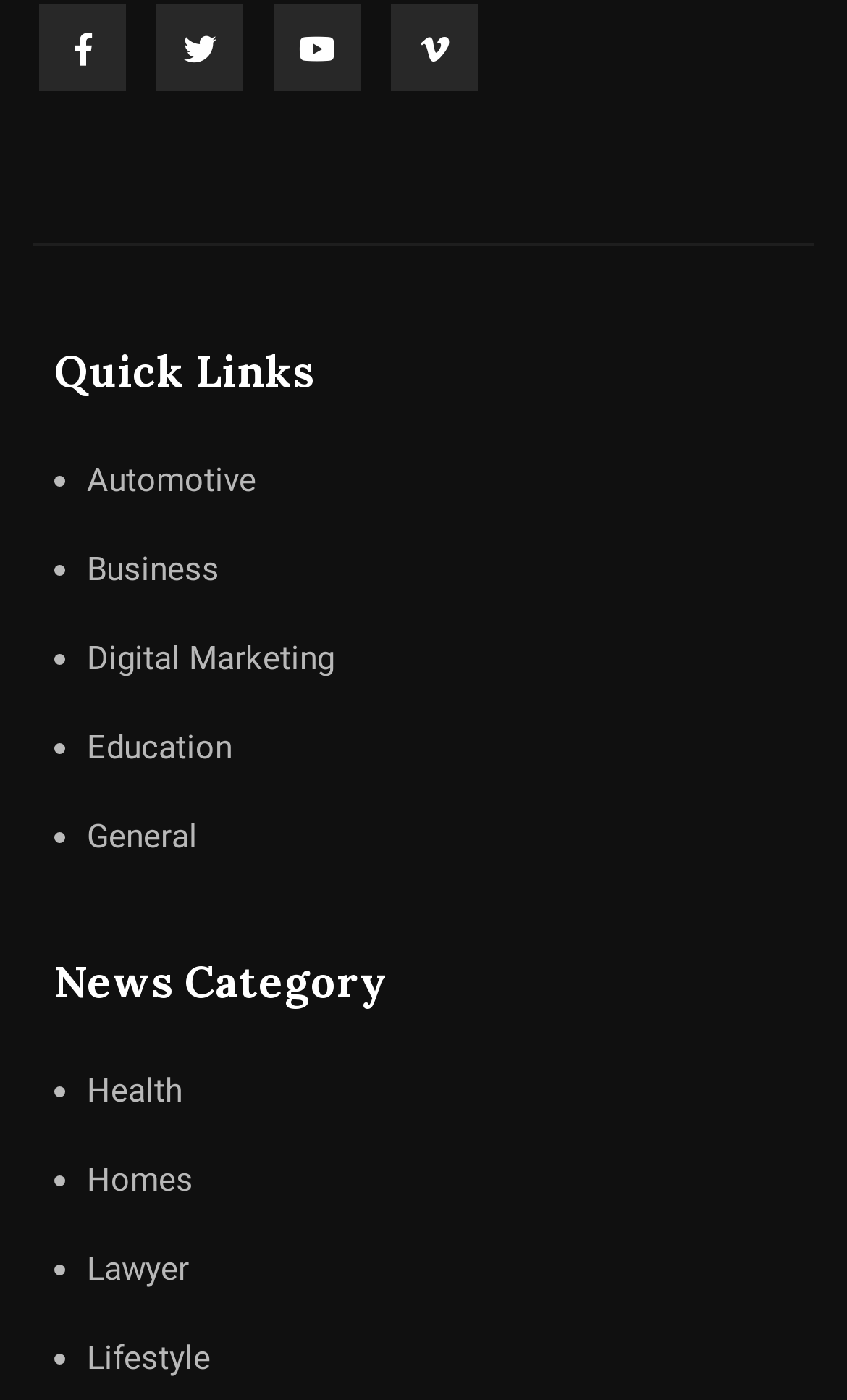What is the second quick link?
Utilize the image to construct a detailed and well-explained answer.

The second quick link is Business, which is located below the 'Quick Links' heading with a bounding box coordinate of [0.064, 0.379, 0.259, 0.435].